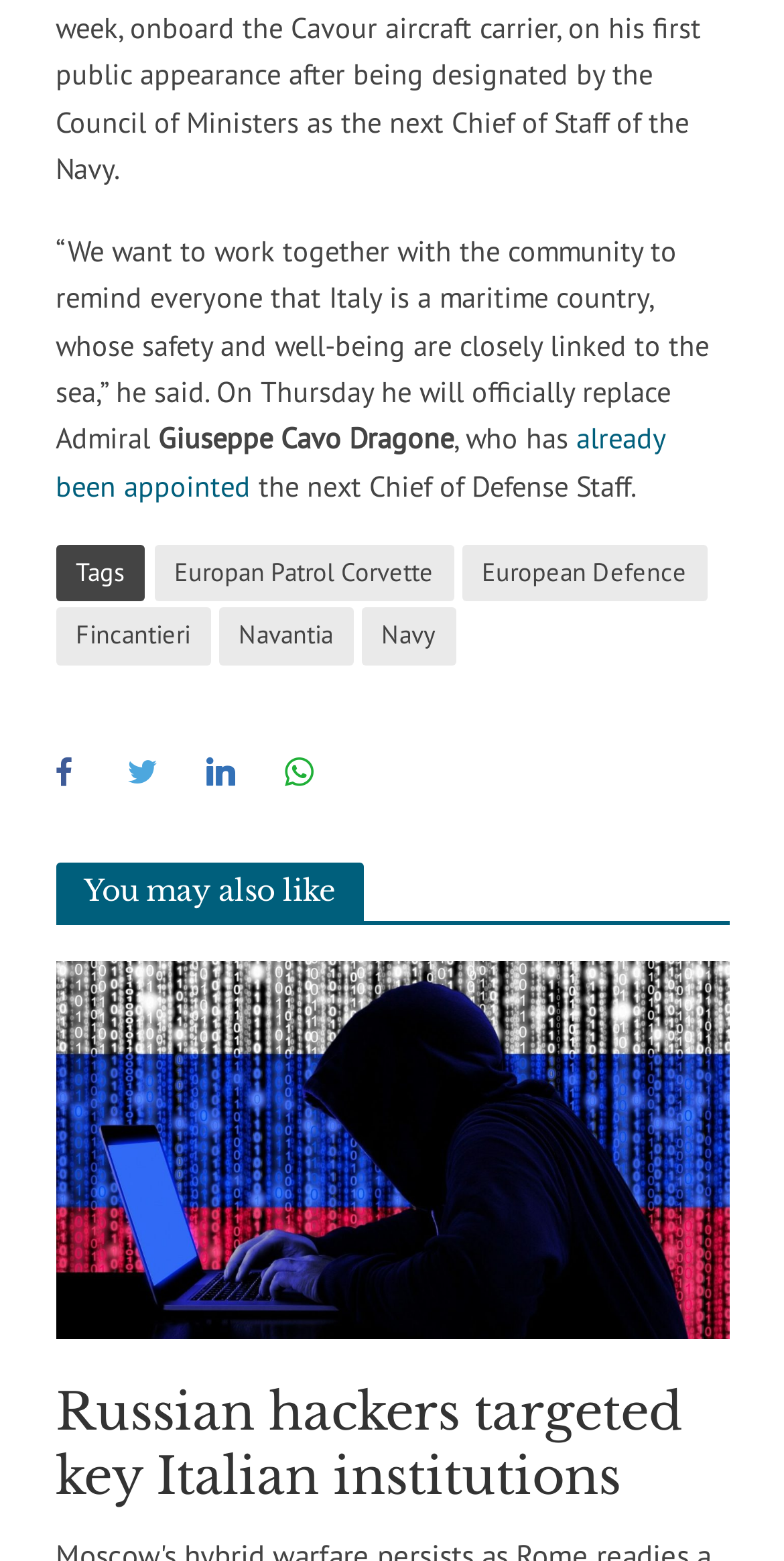Answer with a single word or phrase: 
How many social media links are there at the bottom of the webpage?

4